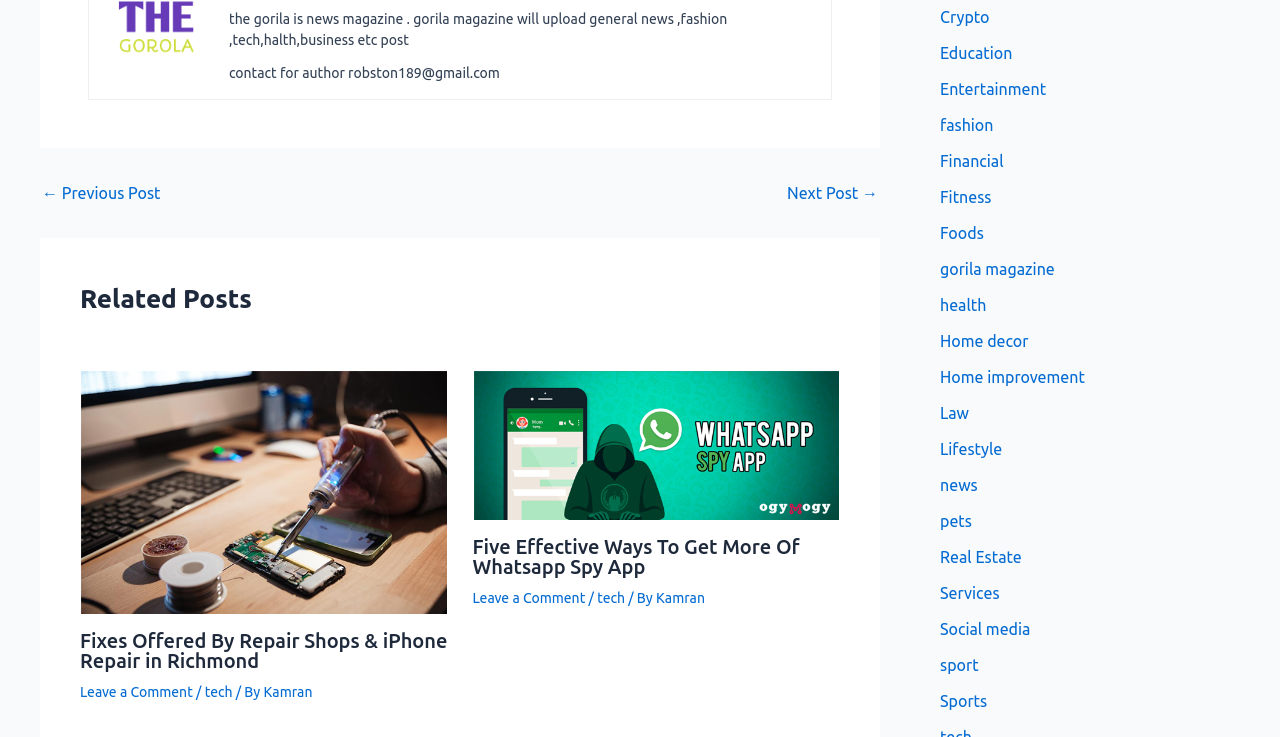Find the bounding box coordinates of the clickable area required to complete the following action: "Click on the 'tech' category".

[0.16, 0.929, 0.182, 0.95]